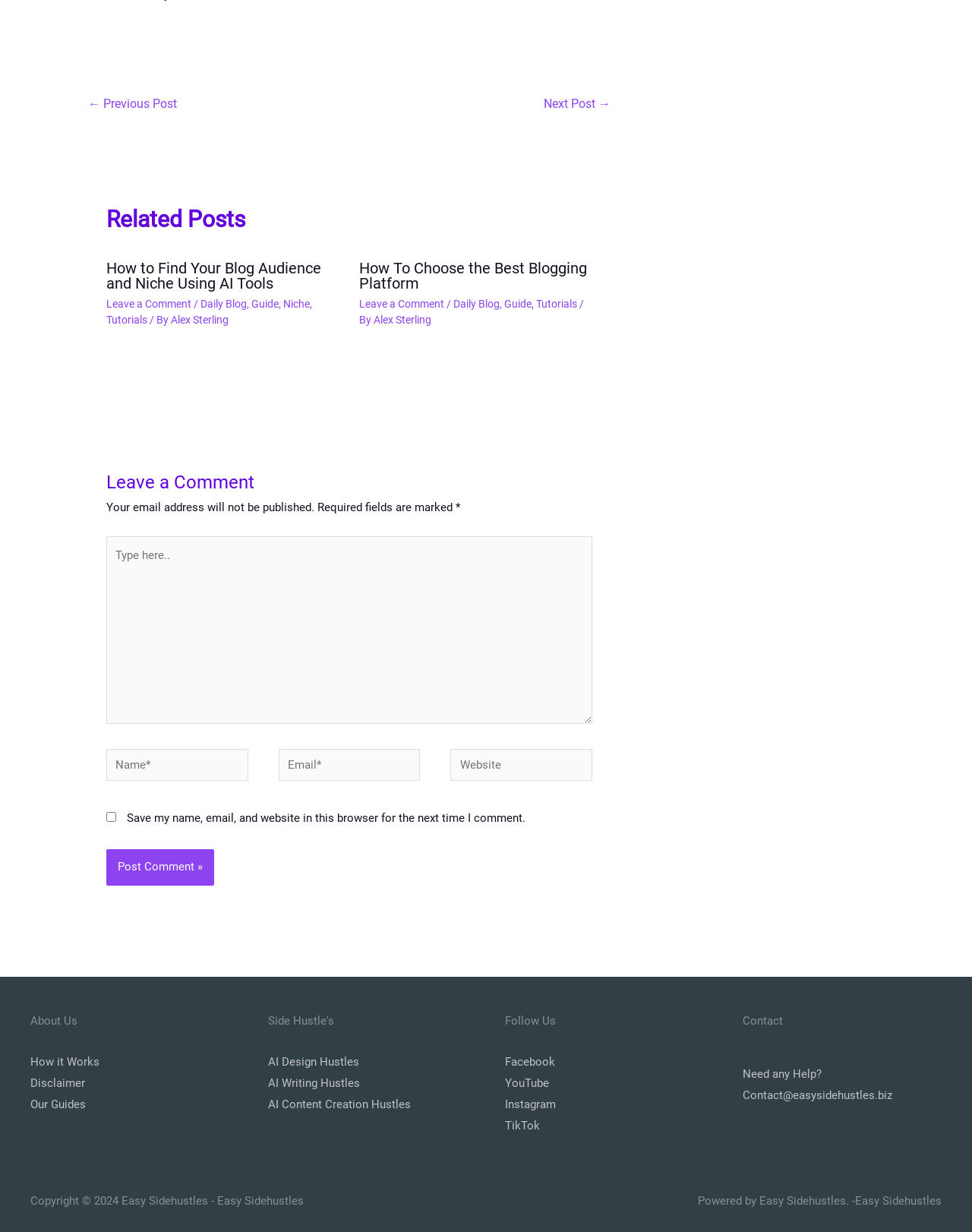Please use the details from the image to answer the following question comprehensively:
What is the title of the first related post?

I found the title of the first related post by looking at the heading element inside the first article element, which is 'How to Find Your Blog Audience and Niche Using AI Tools'.